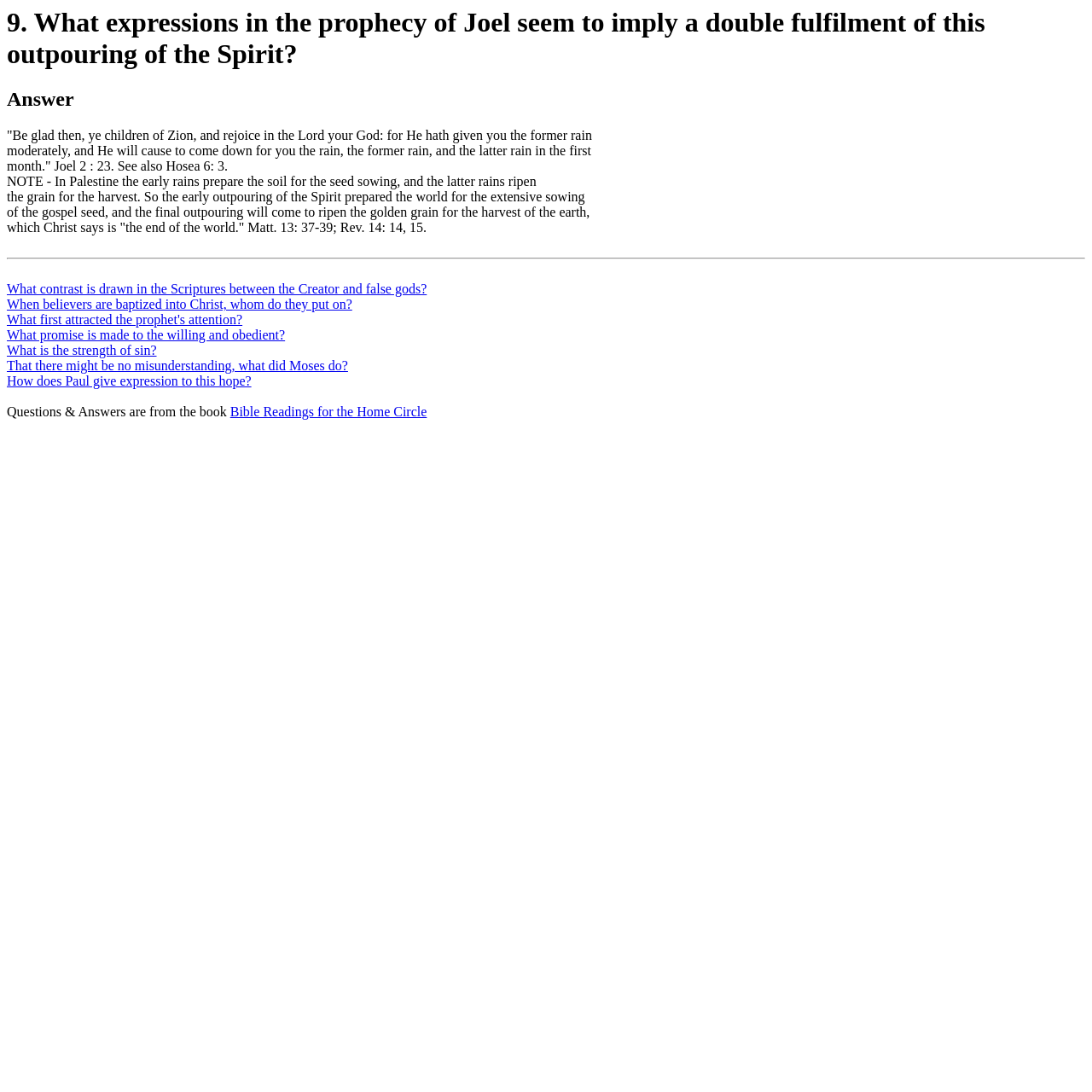What is the book mentioned in the webpage?
Respond to the question with a well-detailed and thorough answer.

At the bottom of the webpage, there is a statement 'Questions & Answers are from the book', and it mentions the book title as 'Bible Readings for the Home Circle'.